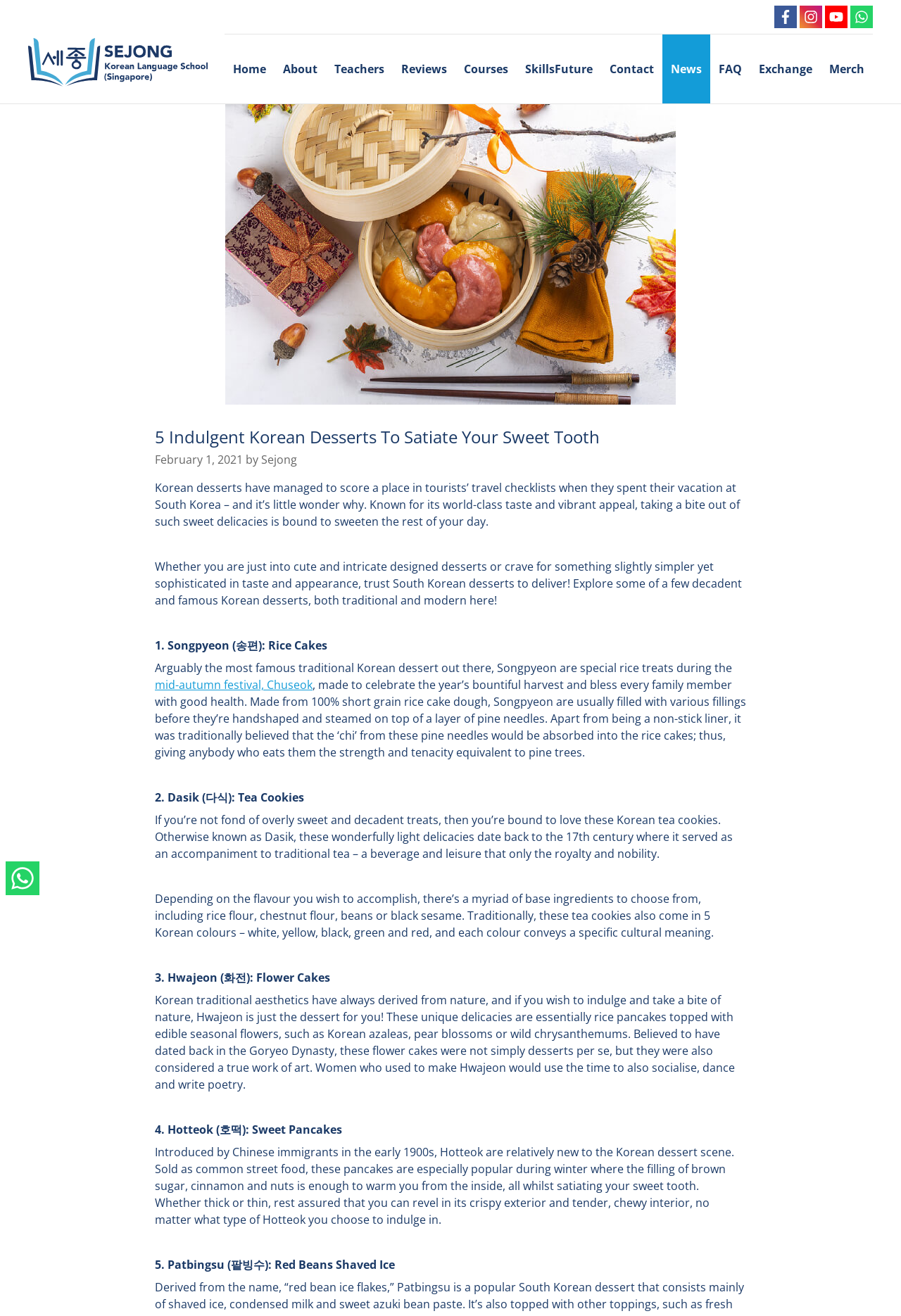Could you specify the bounding box coordinates for the clickable section to complete the following instruction: "Go to the Home page"?

[0.249, 0.026, 0.305, 0.079]